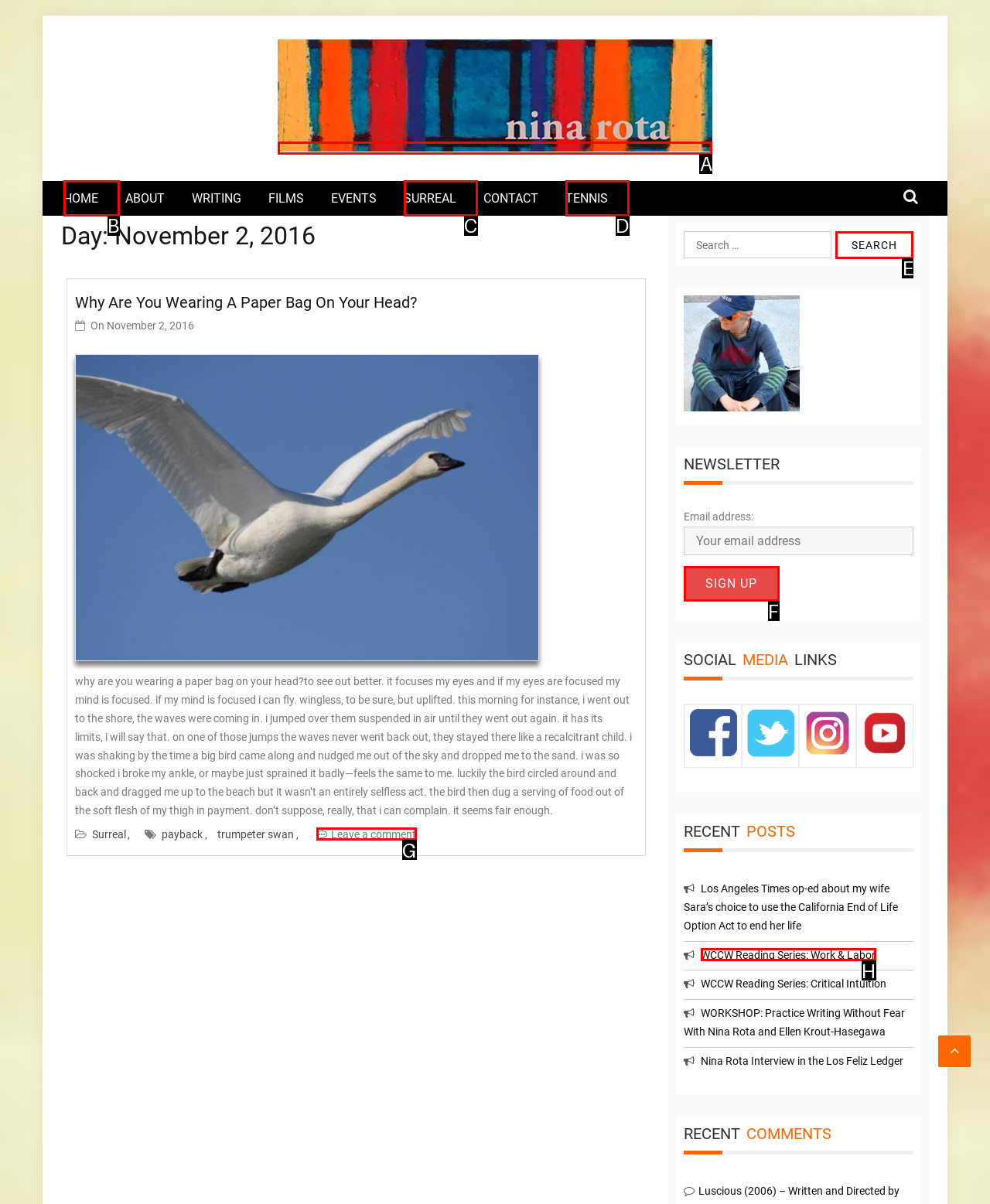Determine which option fits the following description: Leave a comment
Answer with the corresponding option's letter directly.

G